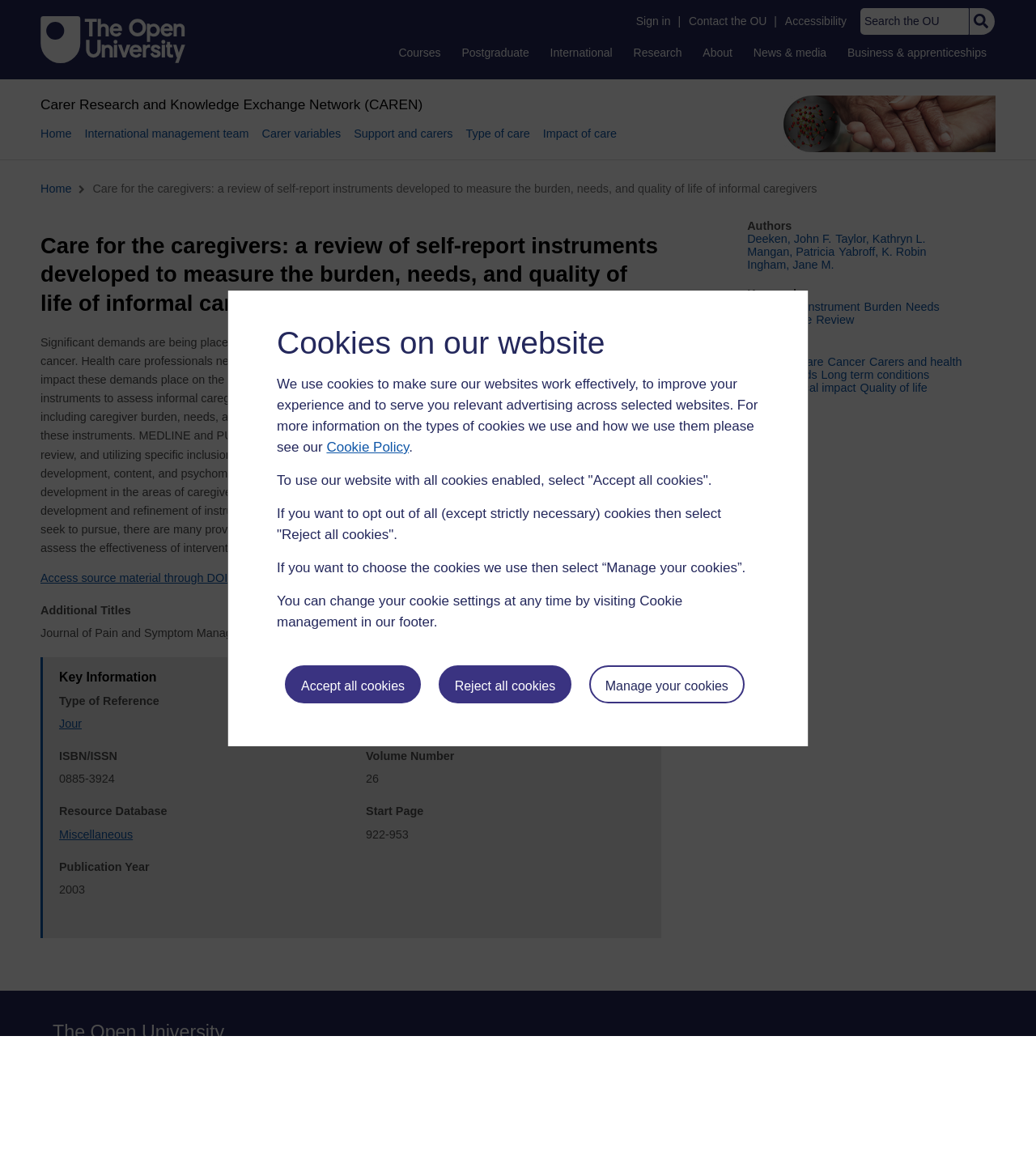What is the text of the webpage's headline?

Care for the caregivers: a review of self-report instruments developed to measure the burden, needs, and quality of life of informal caregivers